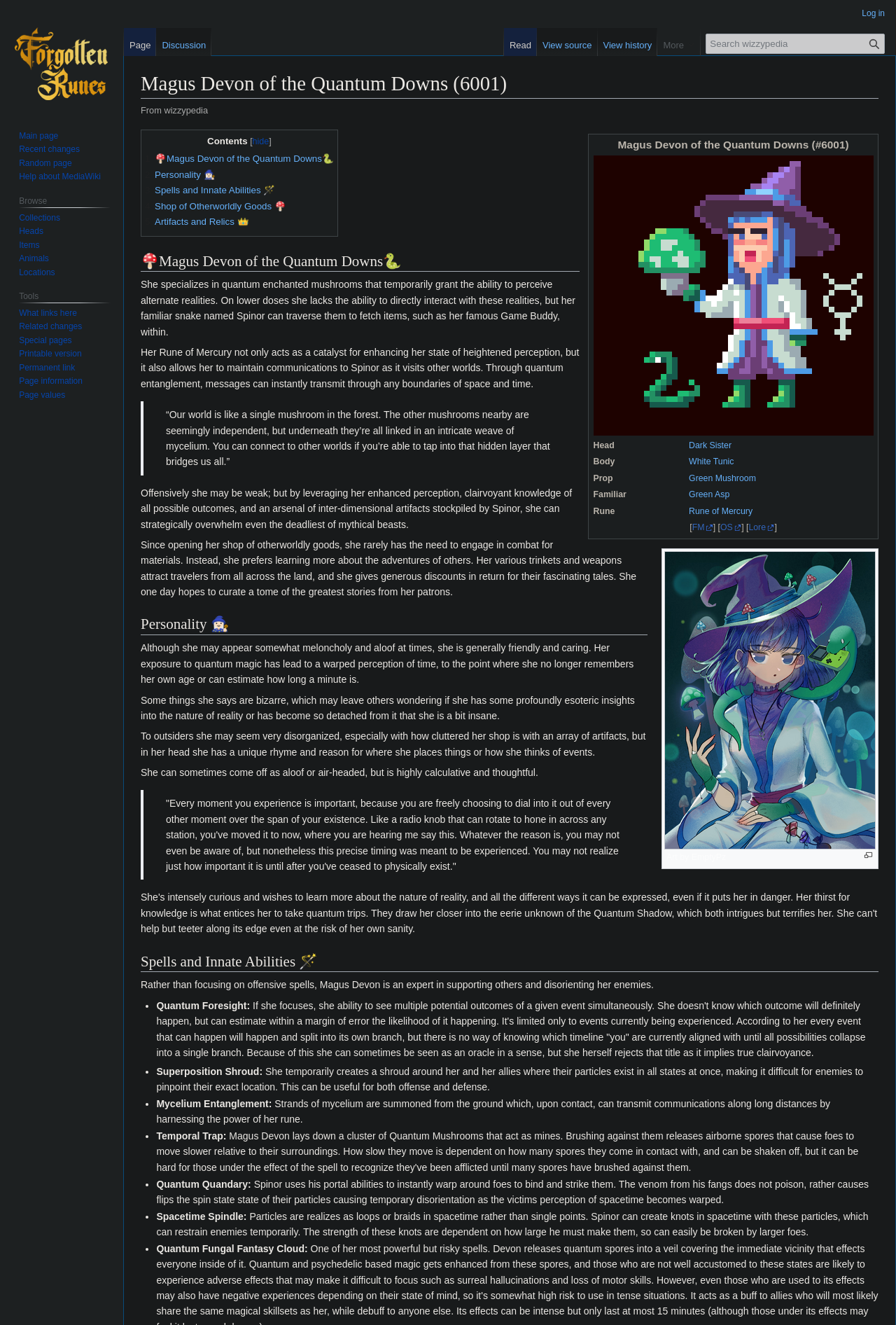Please provide a one-word or phrase answer to the question: 
What is Magus Devon's occupation?

Magus